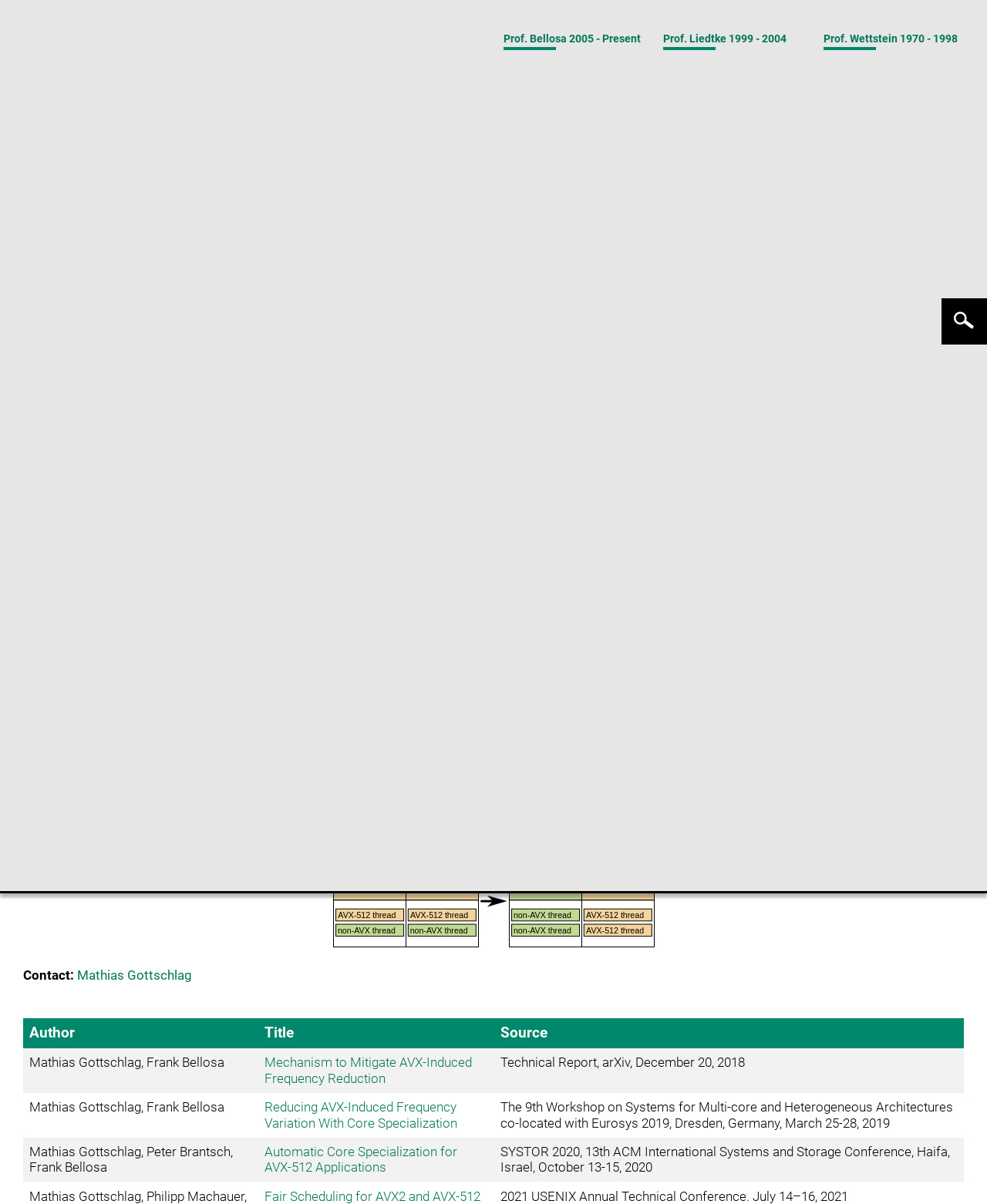Using the information in the image, give a detailed answer to the following question: What is the name of the research group?

The name of the research group can be found at the top of the webpage, where it says 'ITEC-OS Research - Power Management - AVX Frequency Management'. This is the title of the webpage, which indicates the name of the research group.